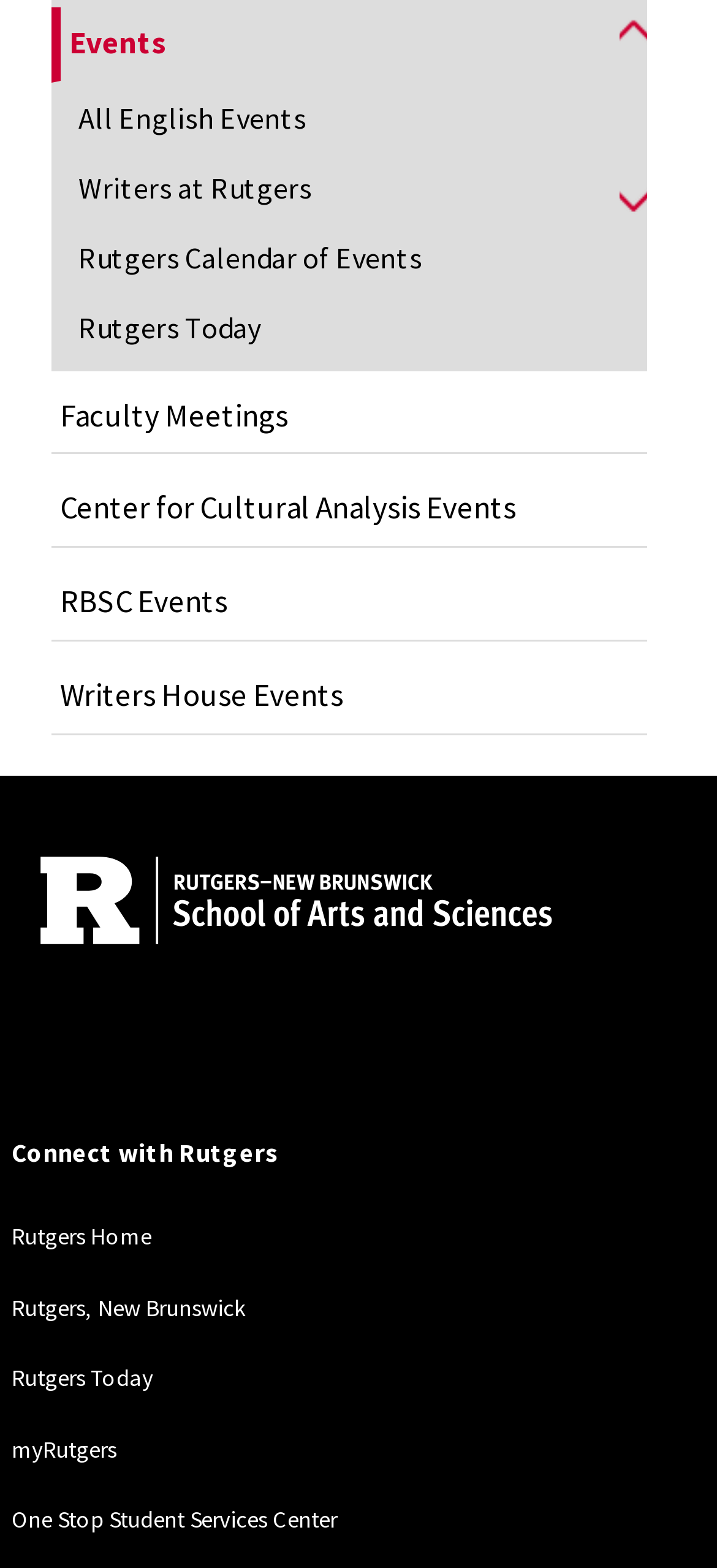Using the given description, provide the bounding box coordinates formatted as (top-left x, top-left y, bottom-right x, bottom-right y), with all values being floating point numbers between 0 and 1. Description: Rutgers Calendar of Events

[0.071, 0.142, 0.852, 0.186]